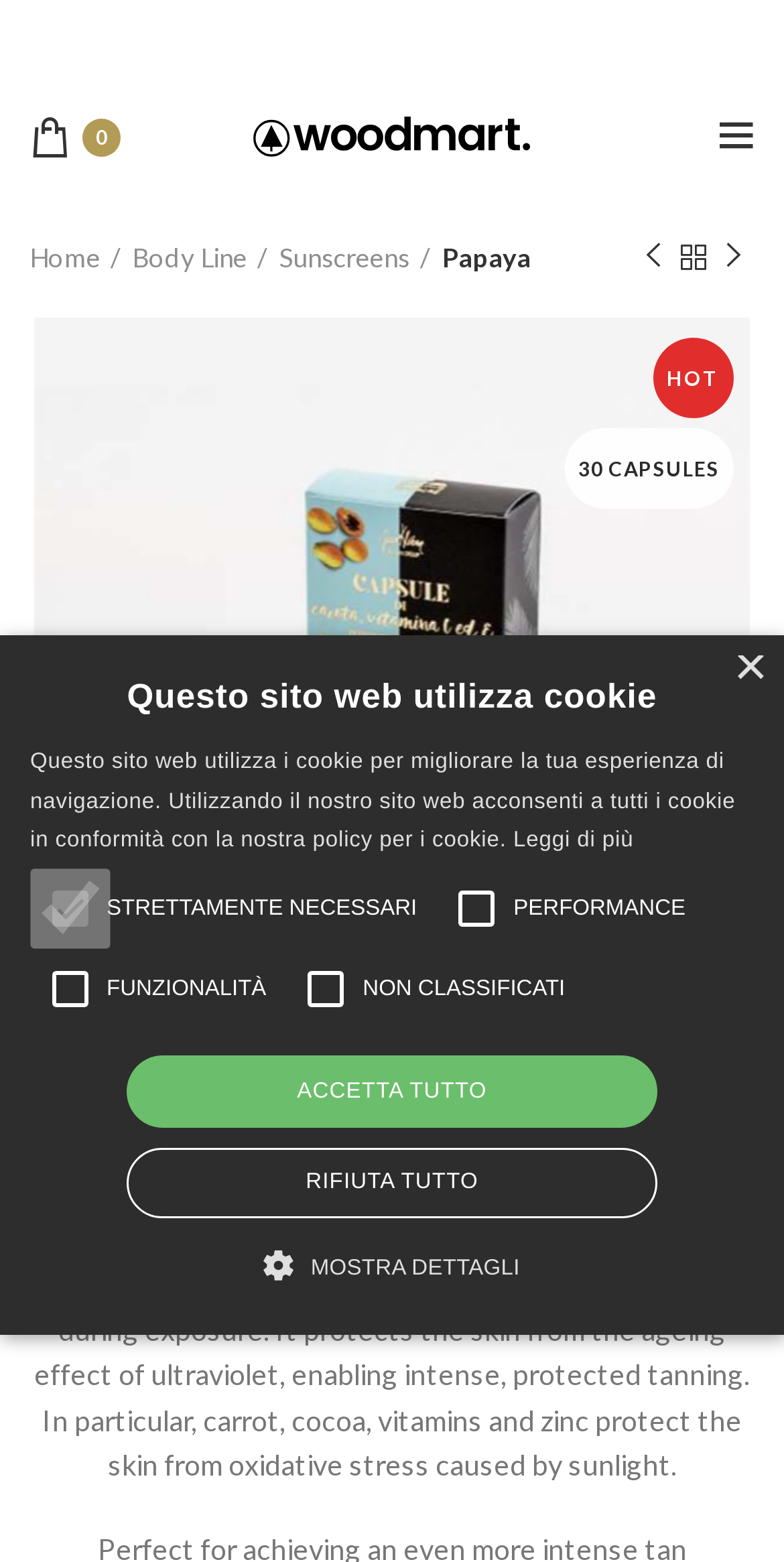Identify the bounding box coordinates of the region that needs to be clicked to carry out this instruction: "Click the Next product button". Provide these coordinates as four float numbers ranging from 0 to 1, i.e., [left, top, right, bottom].

[0.91, 0.152, 0.962, 0.178]